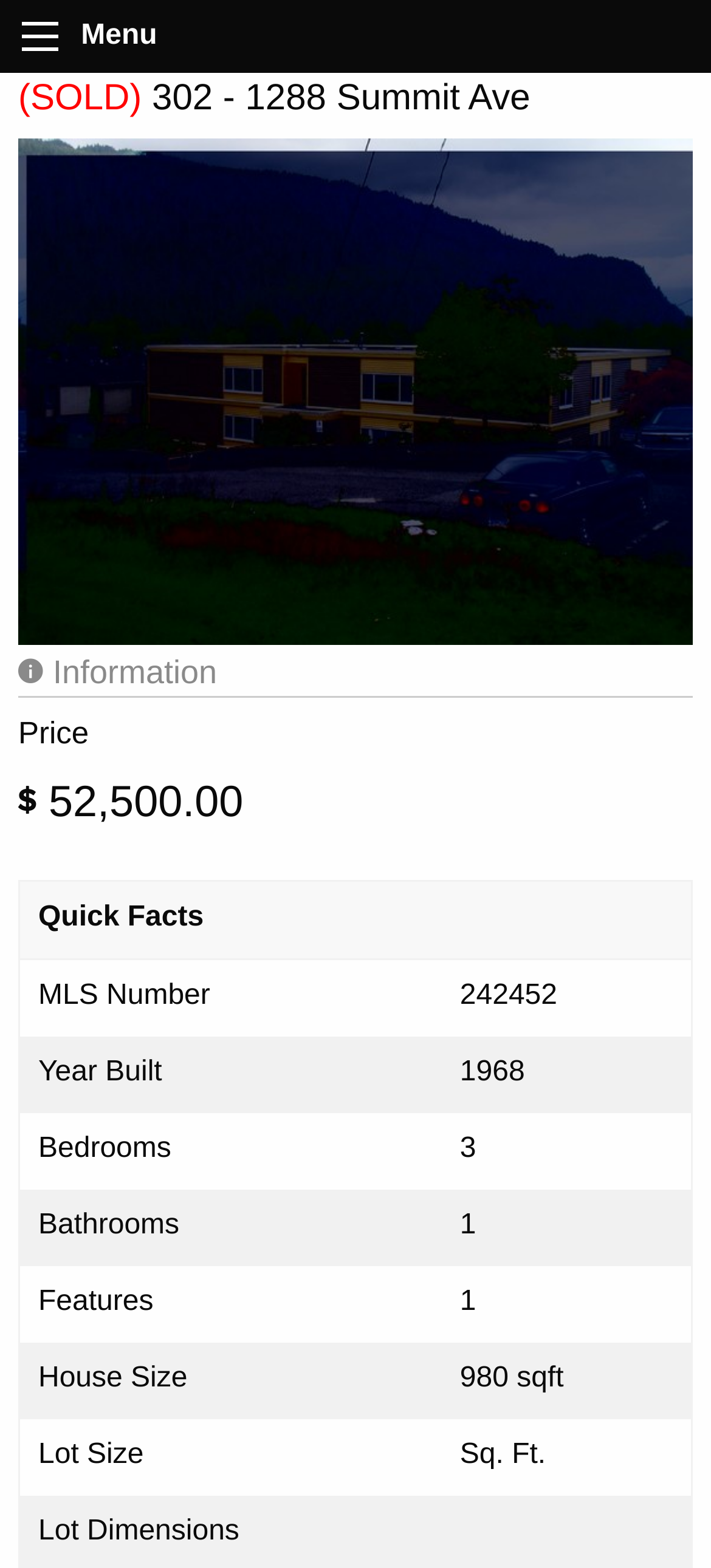What is the price of this property?
Look at the image and respond with a single word or a short phrase.

$525,000.00